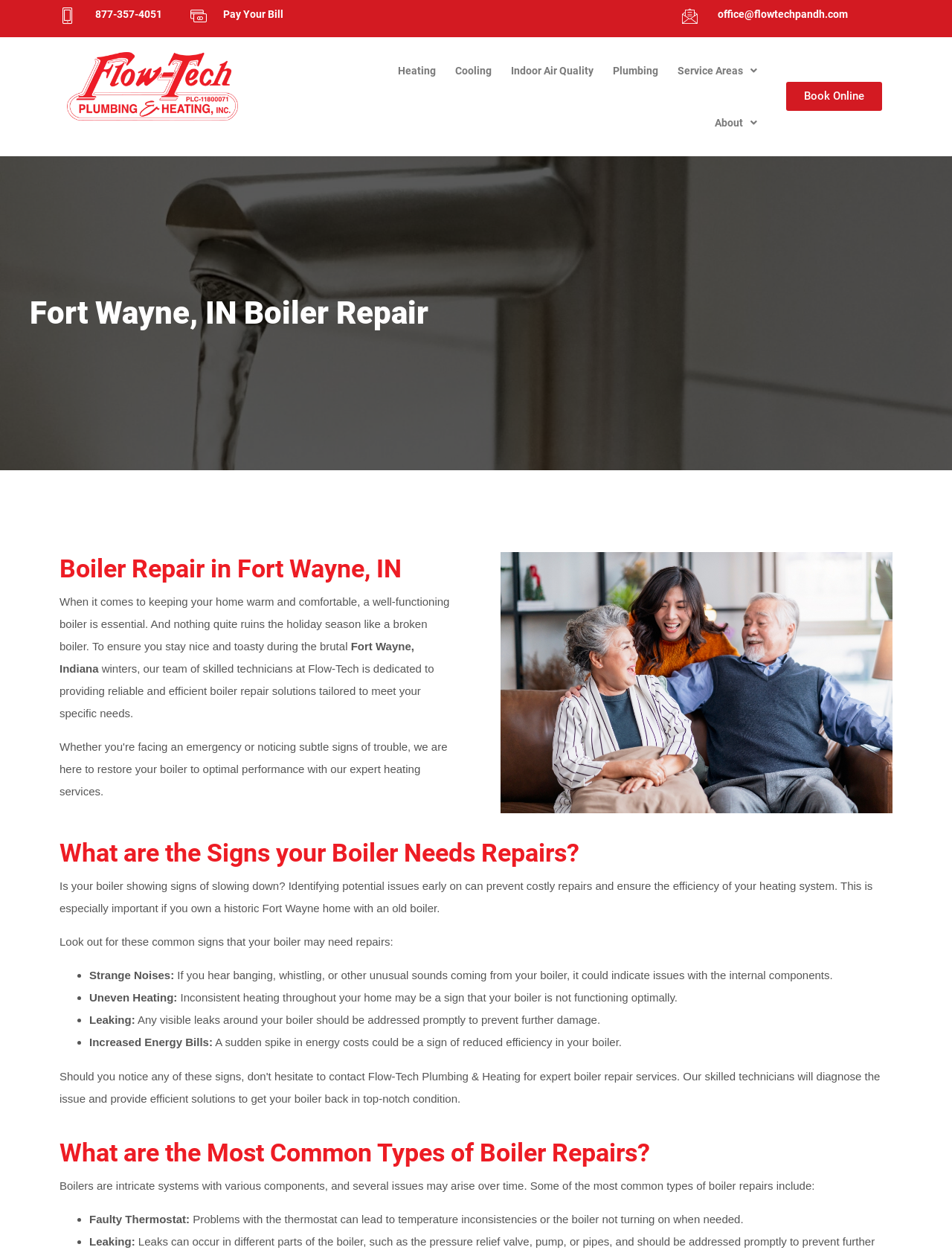Based on the image, please elaborate on the answer to the following question:
What is the email address to contact Flow-Tech?

The email address can be found in the top section of the webpage, where it is listed as a heading and also as a link.